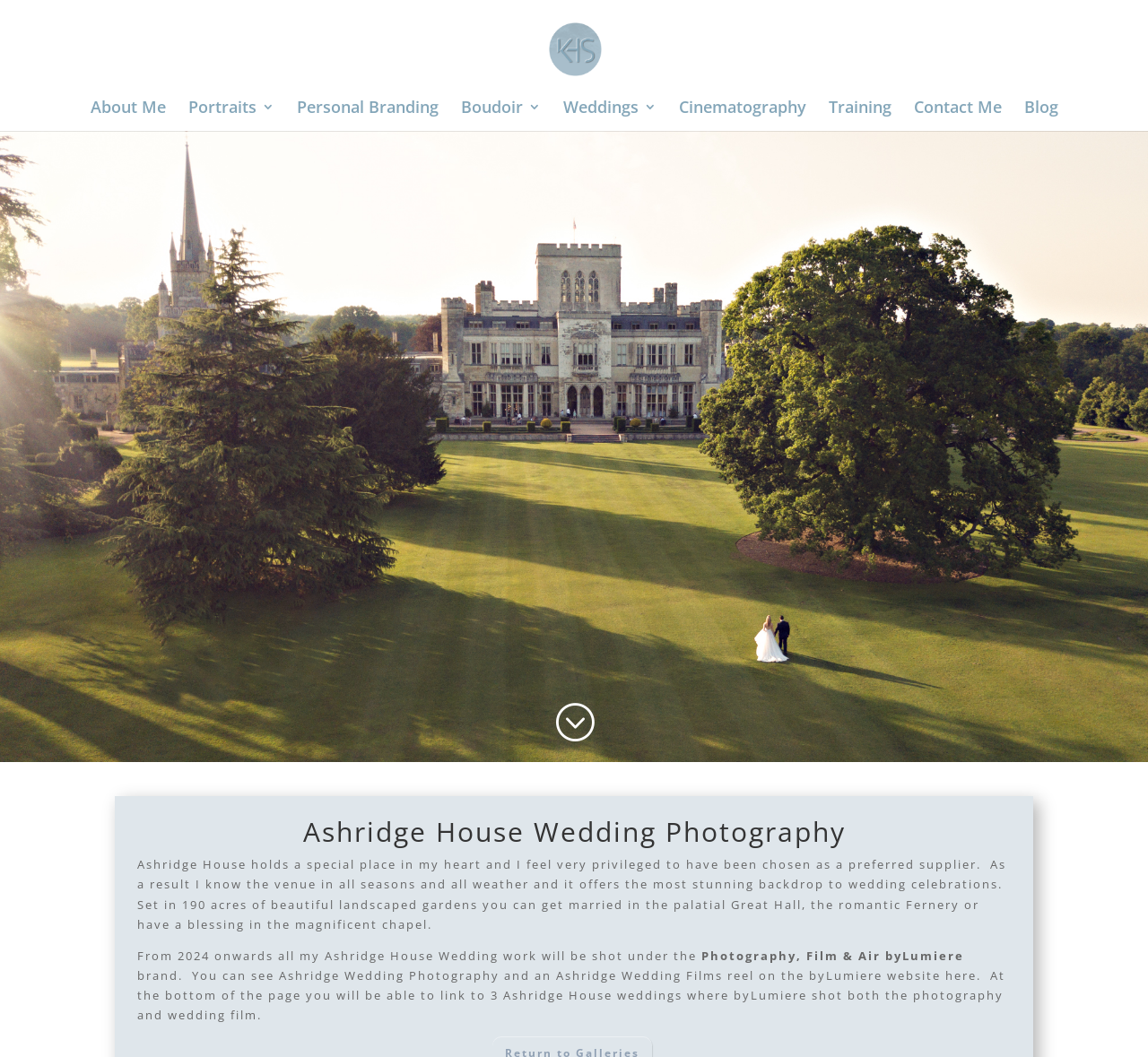Please identify the bounding box coordinates of the area I need to click to accomplish the following instruction: "go to About Me page".

[0.079, 0.095, 0.144, 0.124]